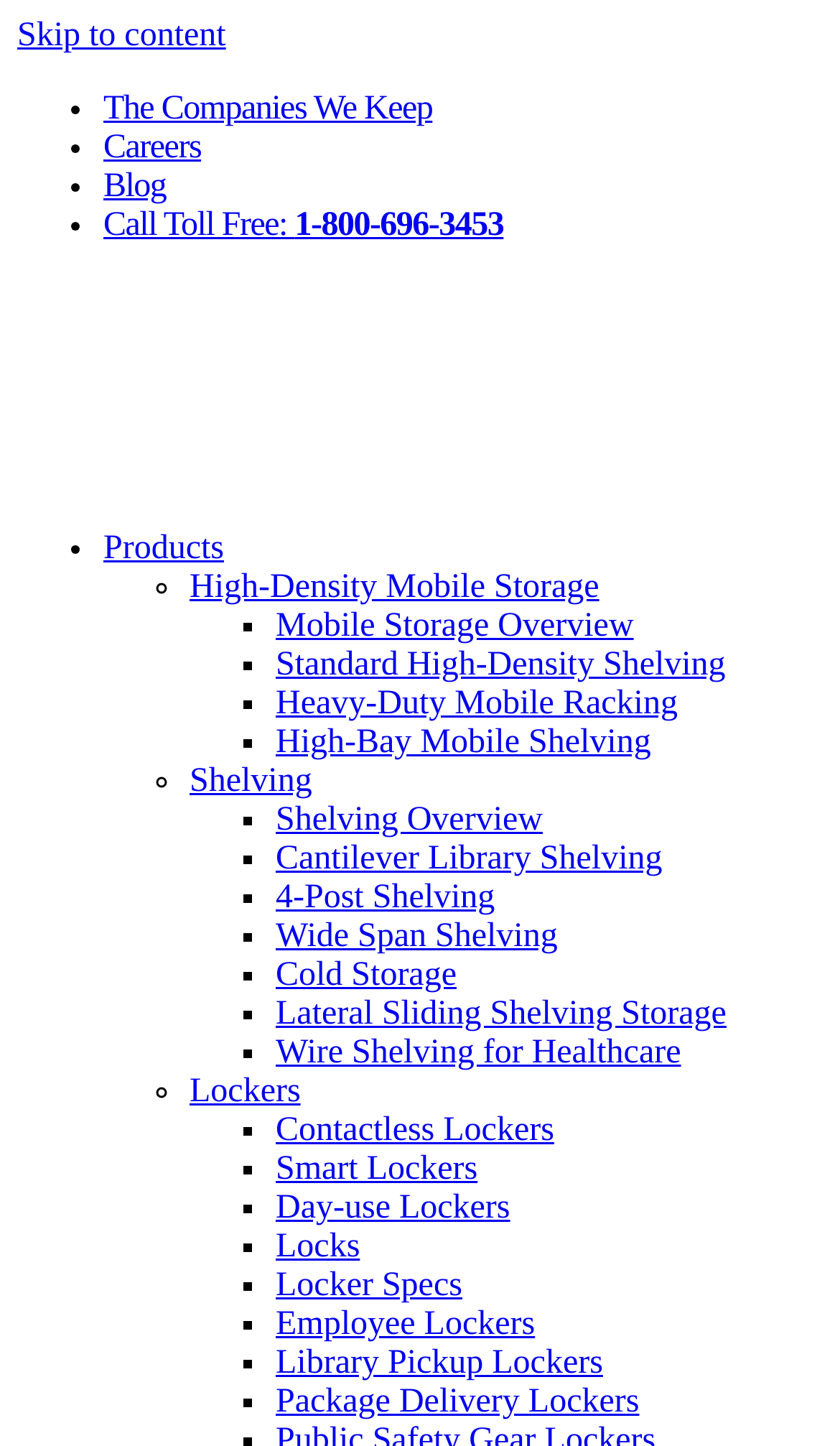Based on the visual content of the image, answer the question thoroughly: How many links are under the 'Products' category?

By examining the webpage, I counted the number of links under the 'Products' category and found that there are 14 links, including High-Density Mobile Storage, Mobile Storage Overview, Standard High-Density Shelving, and others.